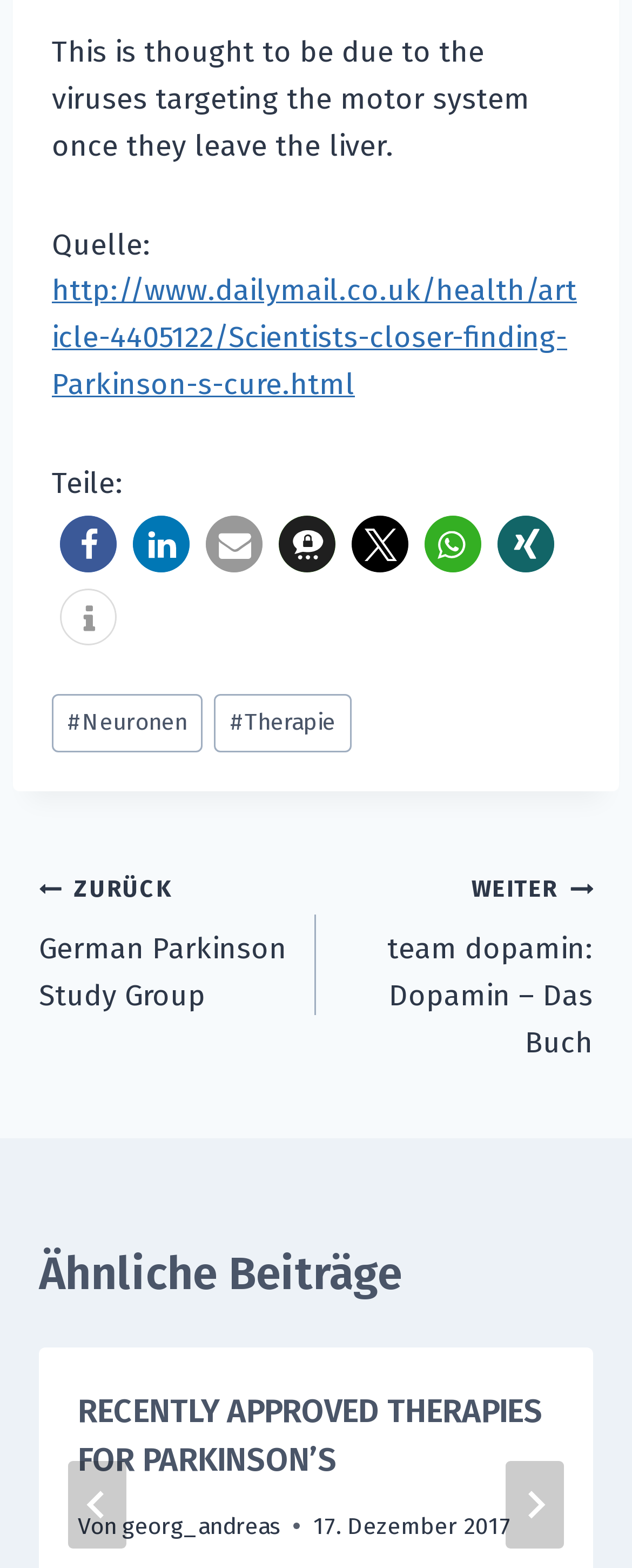Locate the bounding box coordinates of the area to click to fulfill this instruction: "Share on Facebook". The bounding box should be presented as four float numbers between 0 and 1, in the order [left, top, right, bottom].

[0.095, 0.328, 0.185, 0.365]